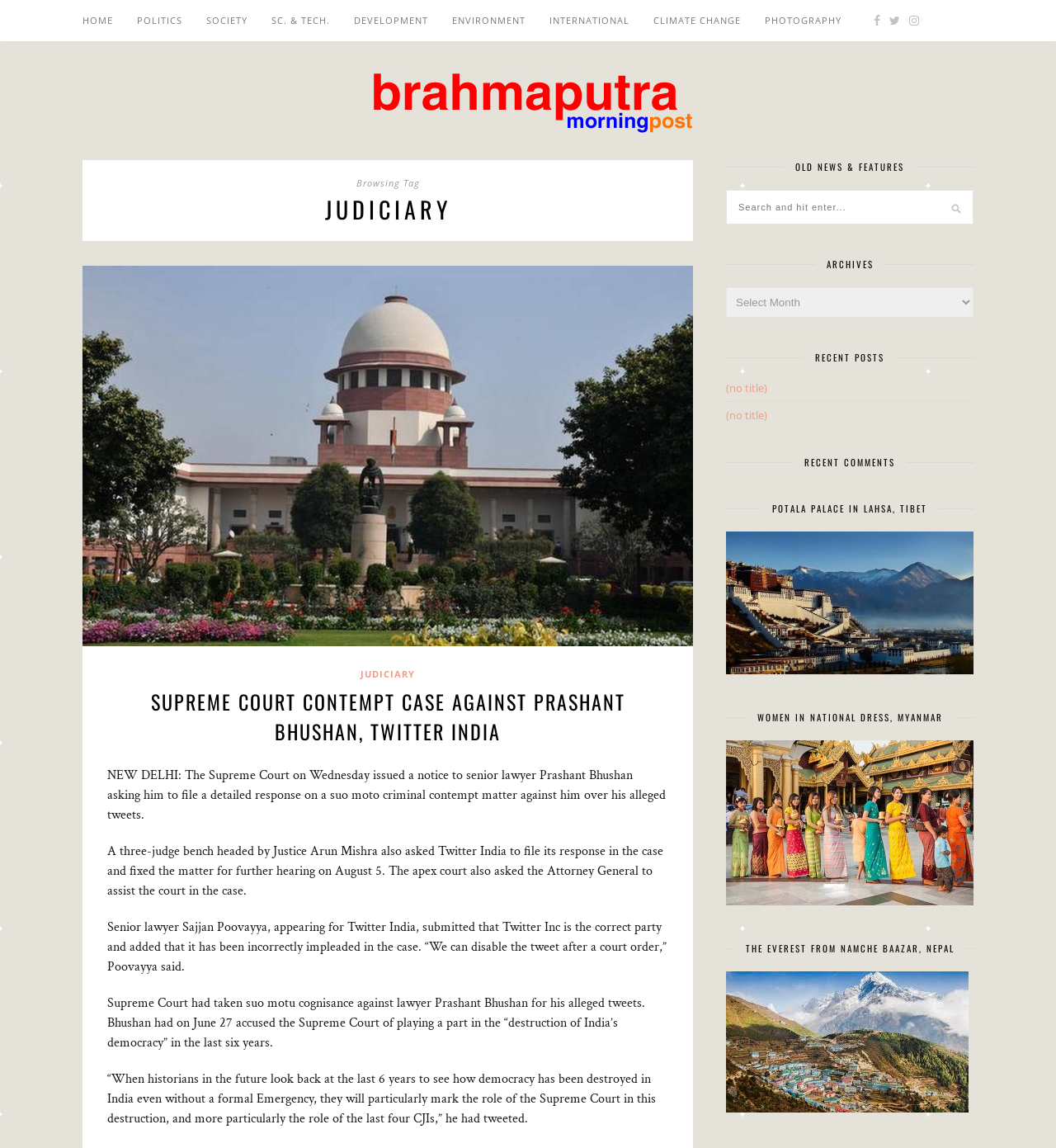Please identify the bounding box coordinates of the region to click in order to complete the given instruction: "Click the logo of Itsabelly". The coordinates should be four float numbers between 0 and 1, i.e., [left, top, right, bottom].

None